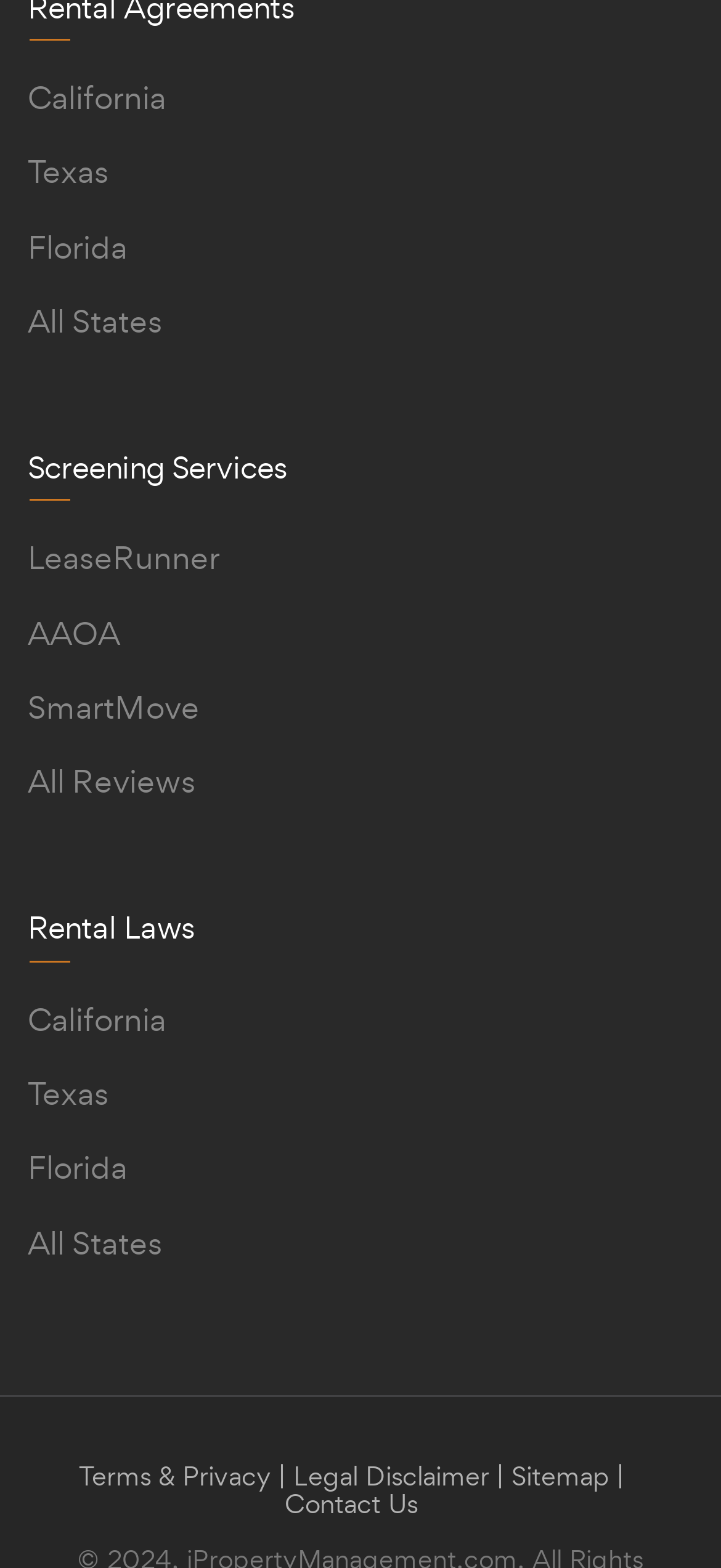Identify the bounding box coordinates of the specific part of the webpage to click to complete this instruction: "Learn about weight loss".

None